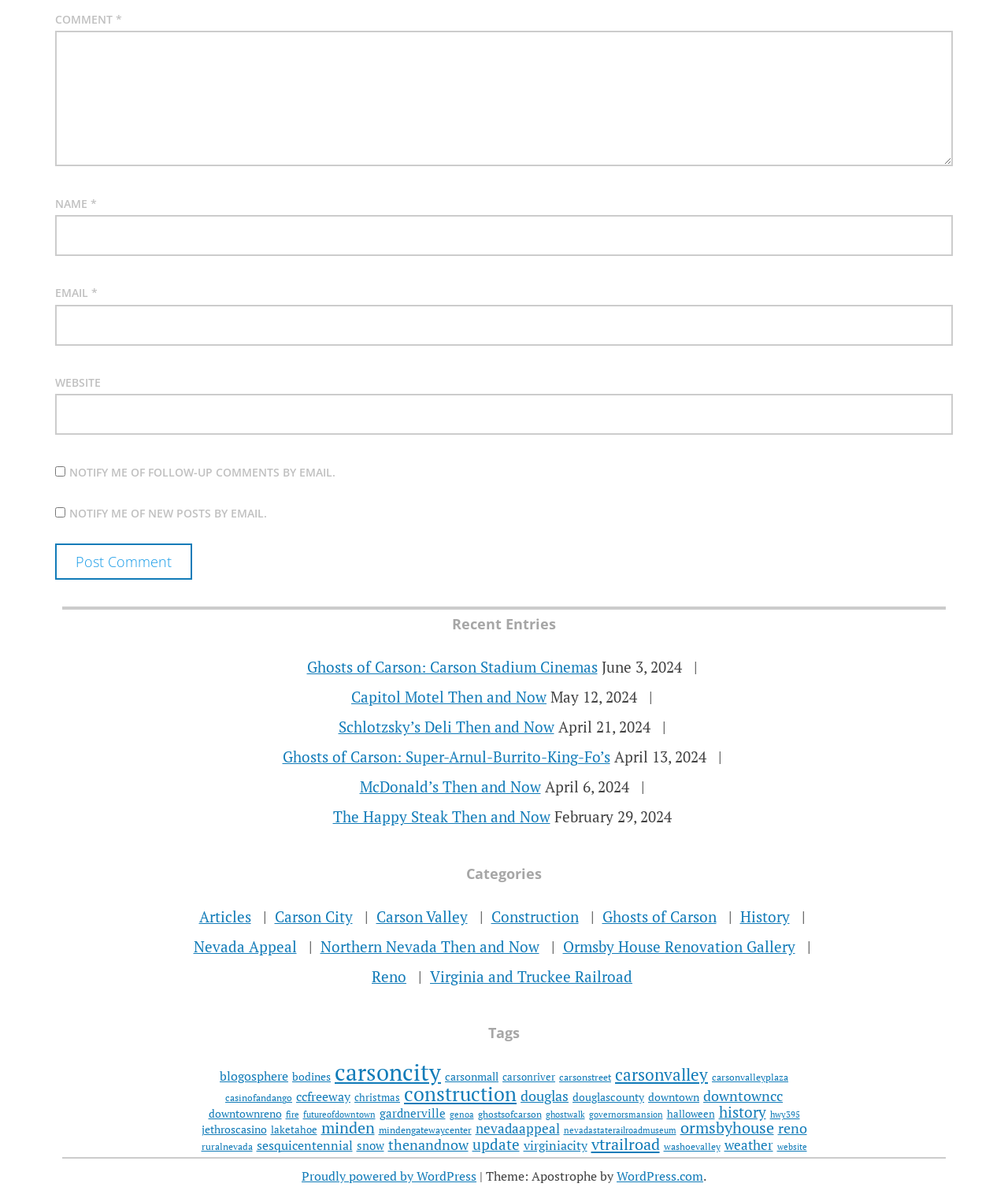Locate the bounding box coordinates of the element's region that should be clicked to carry out the following instruction: "Go to Home page". The coordinates need to be four float numbers between 0 and 1, i.e., [left, top, right, bottom].

None